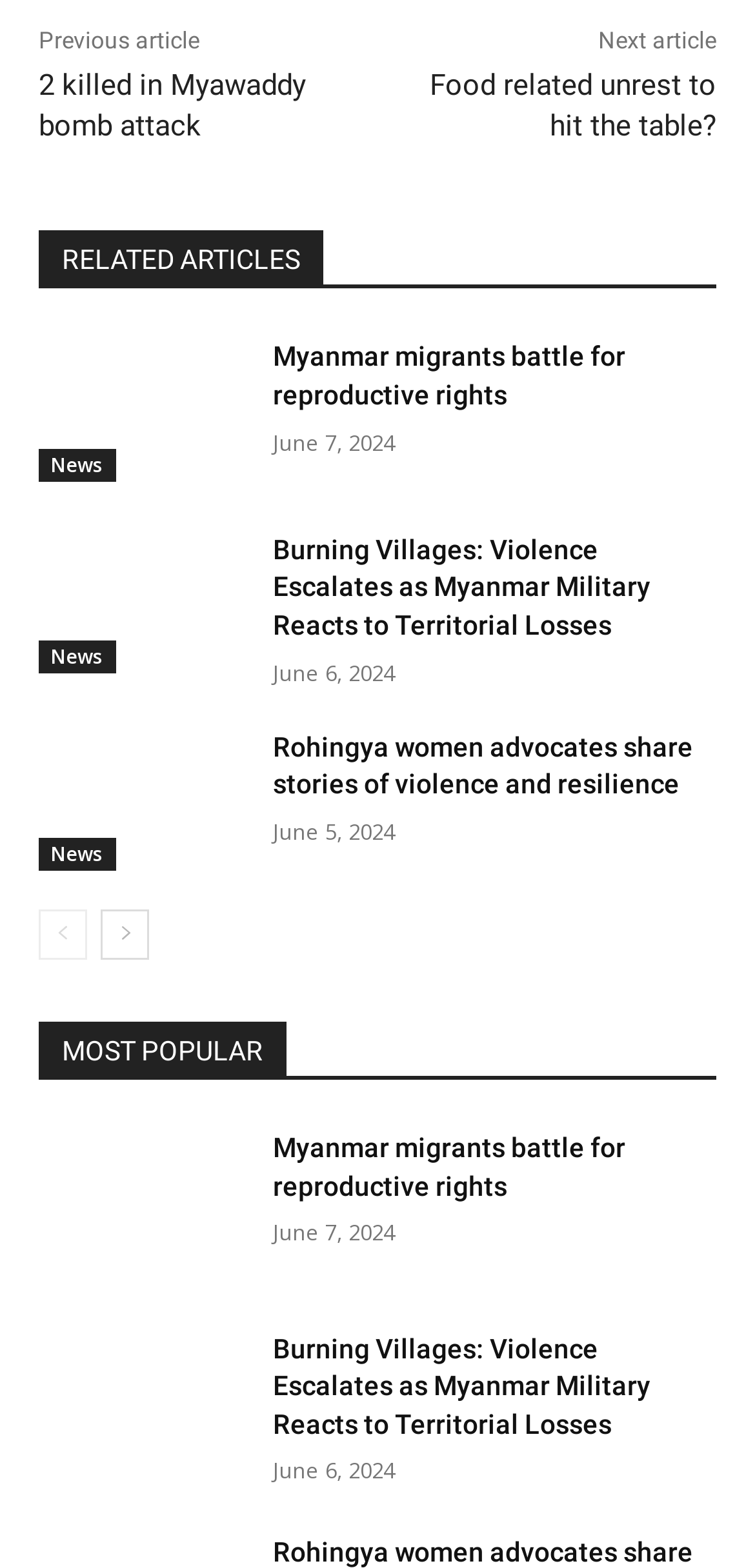What is the category of the article 'Rohingya women advocates share stories of violence and resilience'?
Use the information from the screenshot to give a comprehensive response to the question.

I found the category of the article by looking at the link element with the text 'News' which is located above the article title.